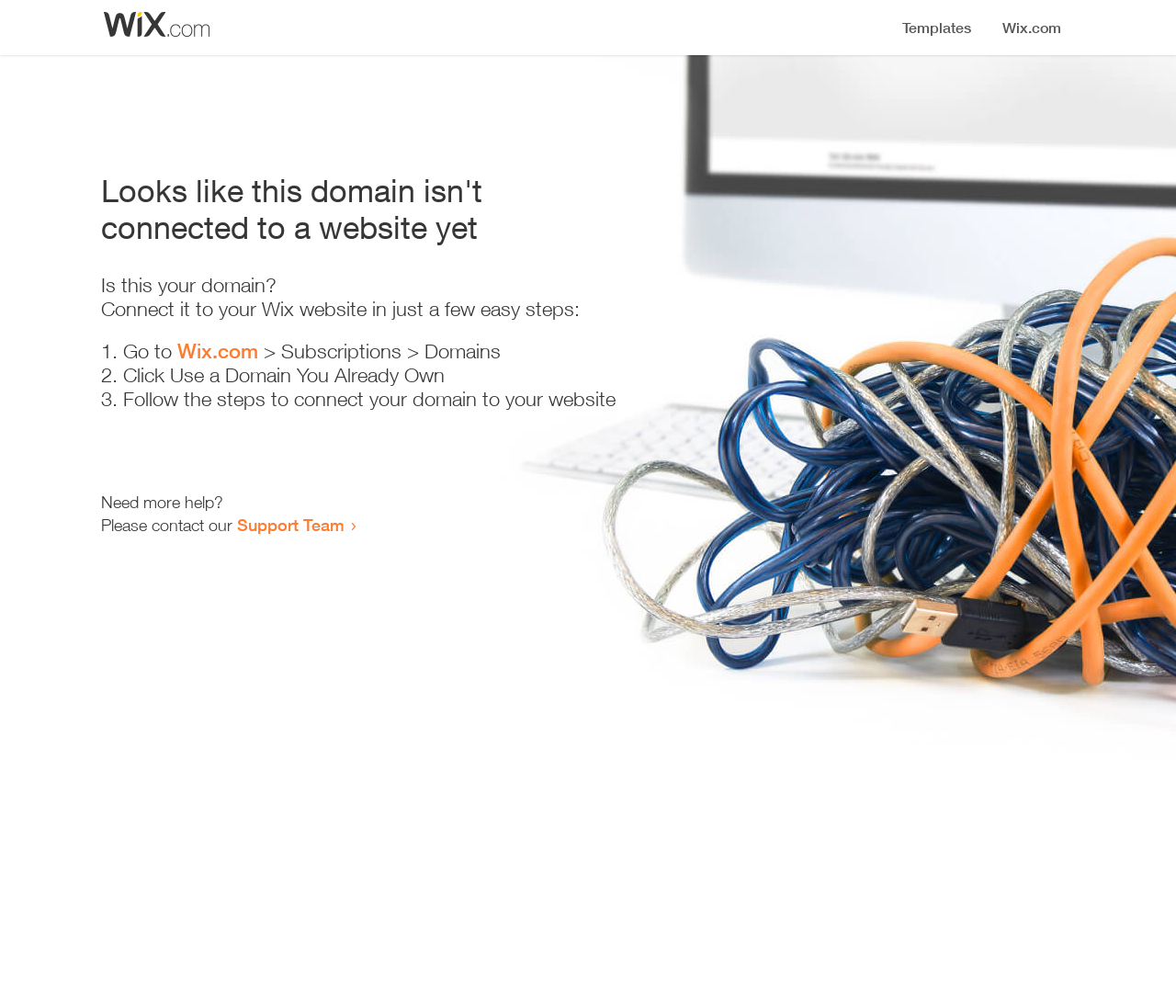Give a detailed account of the webpage.

The webpage appears to be an error page, indicating that a domain is not connected to a website yet. At the top, there is a small image, likely a logo or icon. Below the image, a prominent heading reads "Looks like this domain isn't connected to a website yet". 

Underneath the heading, there is a series of instructions to connect the domain to a Wix website. The instructions are divided into three steps, each marked with a numbered list marker (1., 2., and 3.). The first step involves going to Wix.com, followed by navigating to the Subscriptions and Domains section. The second step is to click "Use a Domain You Already Own", and the third step is to follow the instructions to connect the domain to the website.

At the bottom of the page, there is a section offering additional help. It starts with the text "Need more help?" and provides a link to contact the Support Team.